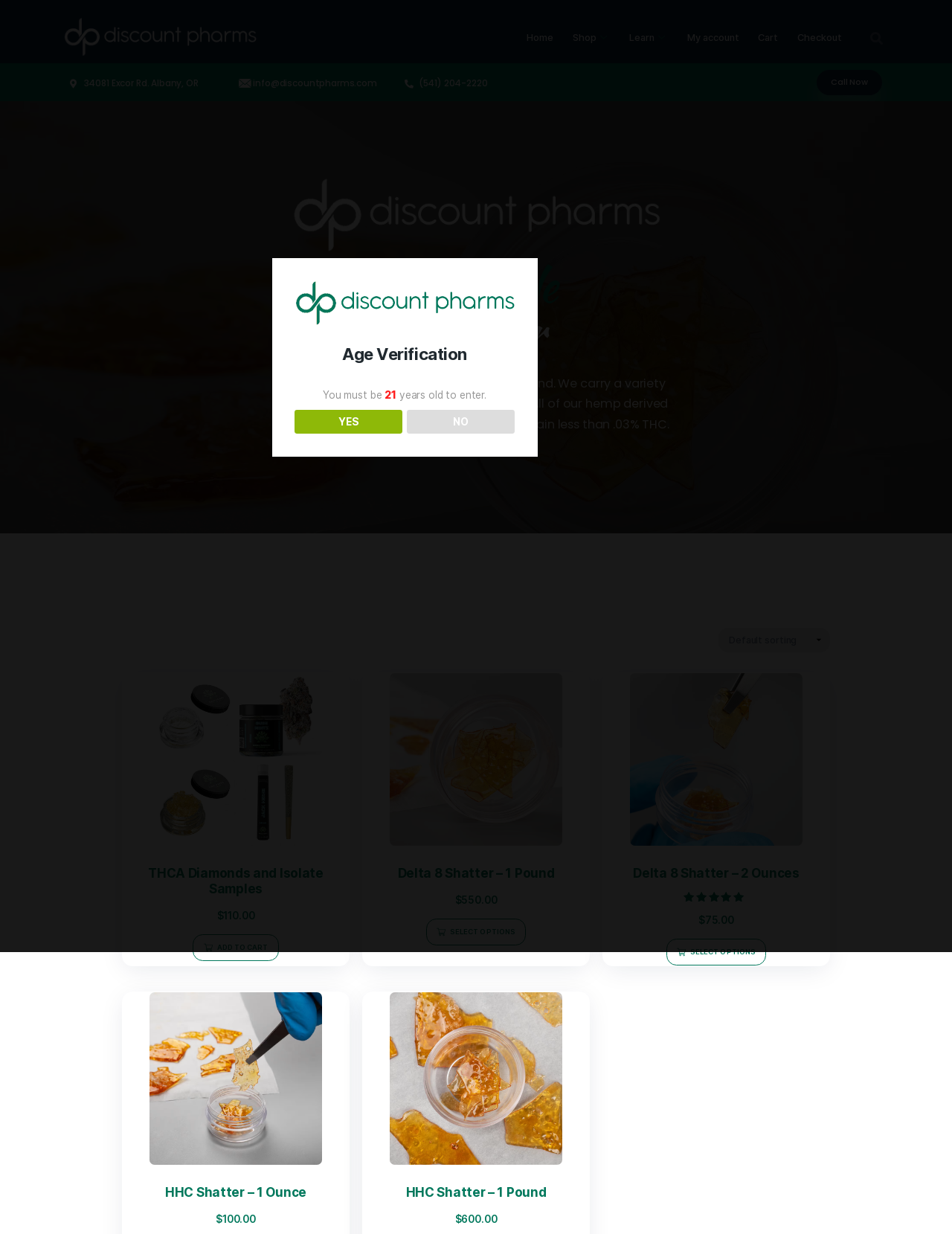Could you highlight the region that needs to be clicked to execute the instruction: "Buy THCA Diamonds and Isolate Samples"?

[0.238, 0.891, 0.344, 0.916]